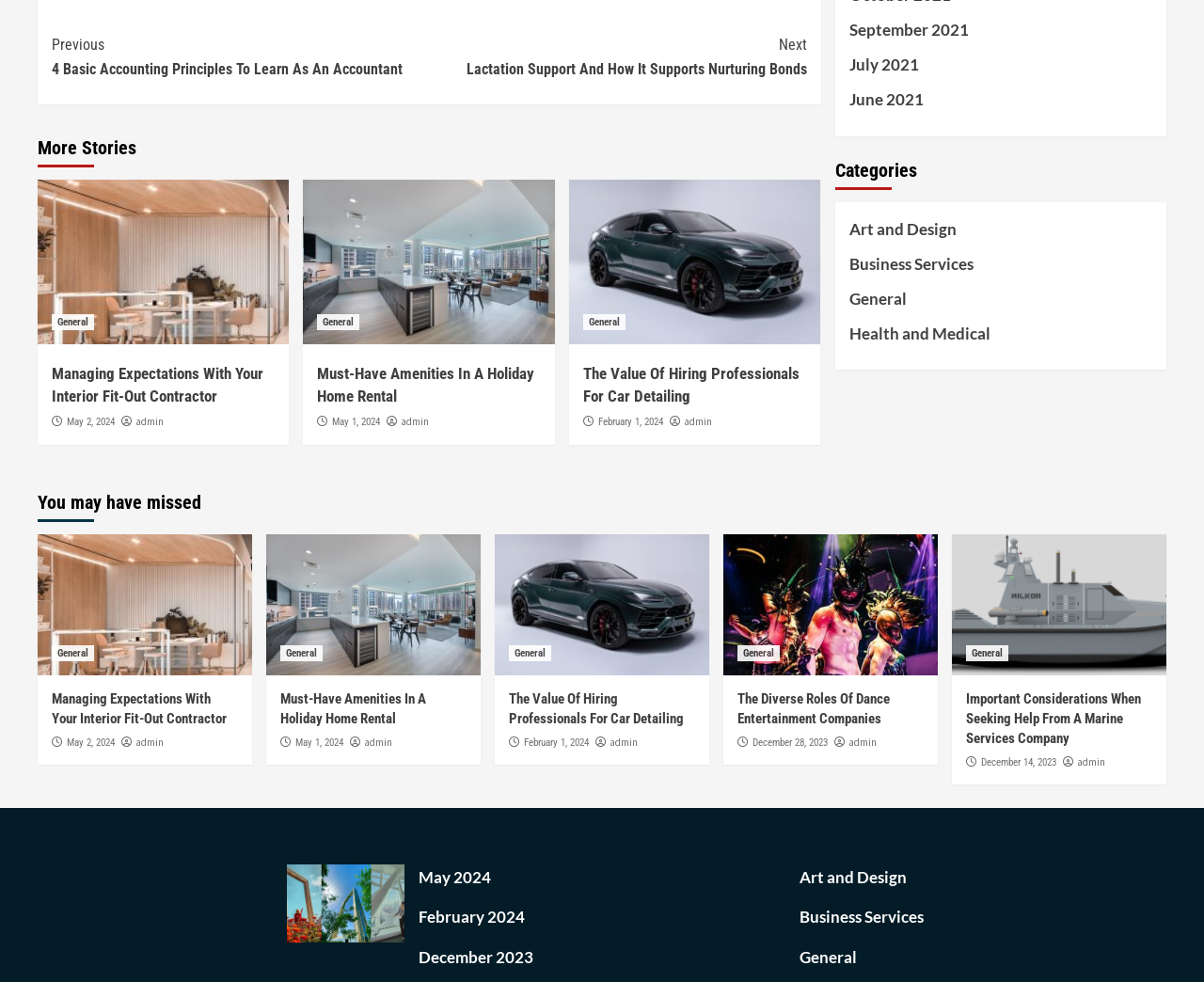Please give a short response to the question using one word or a phrase:
What is the category of the third article?

General